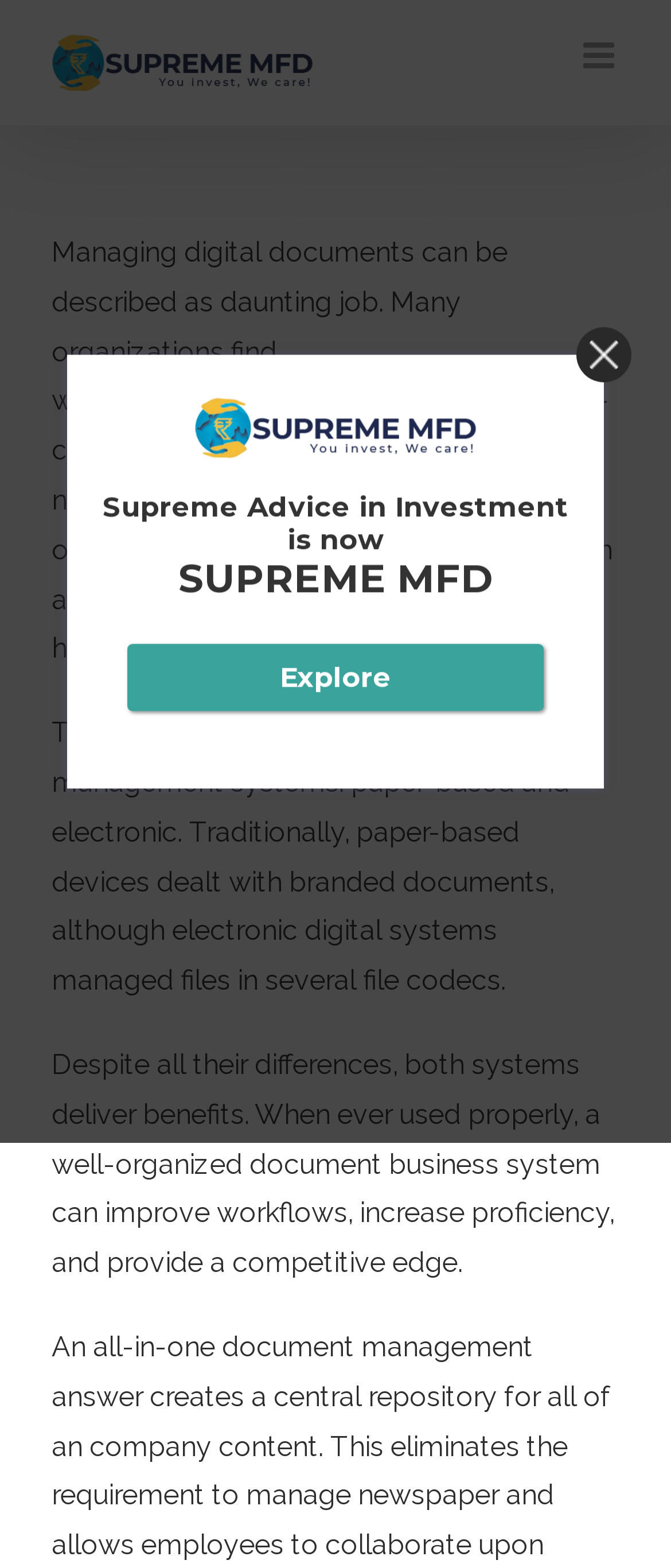Given the element description, predict the bounding box coordinates in the format (top-left x, top-left y, bottom-right x, bottom-right y), using floating point numbers between 0 and 1: www.dataroomphoto.com/top-10-tips-on-creating-a-virtual-data-room/

[0.077, 0.245, 0.908, 0.298]